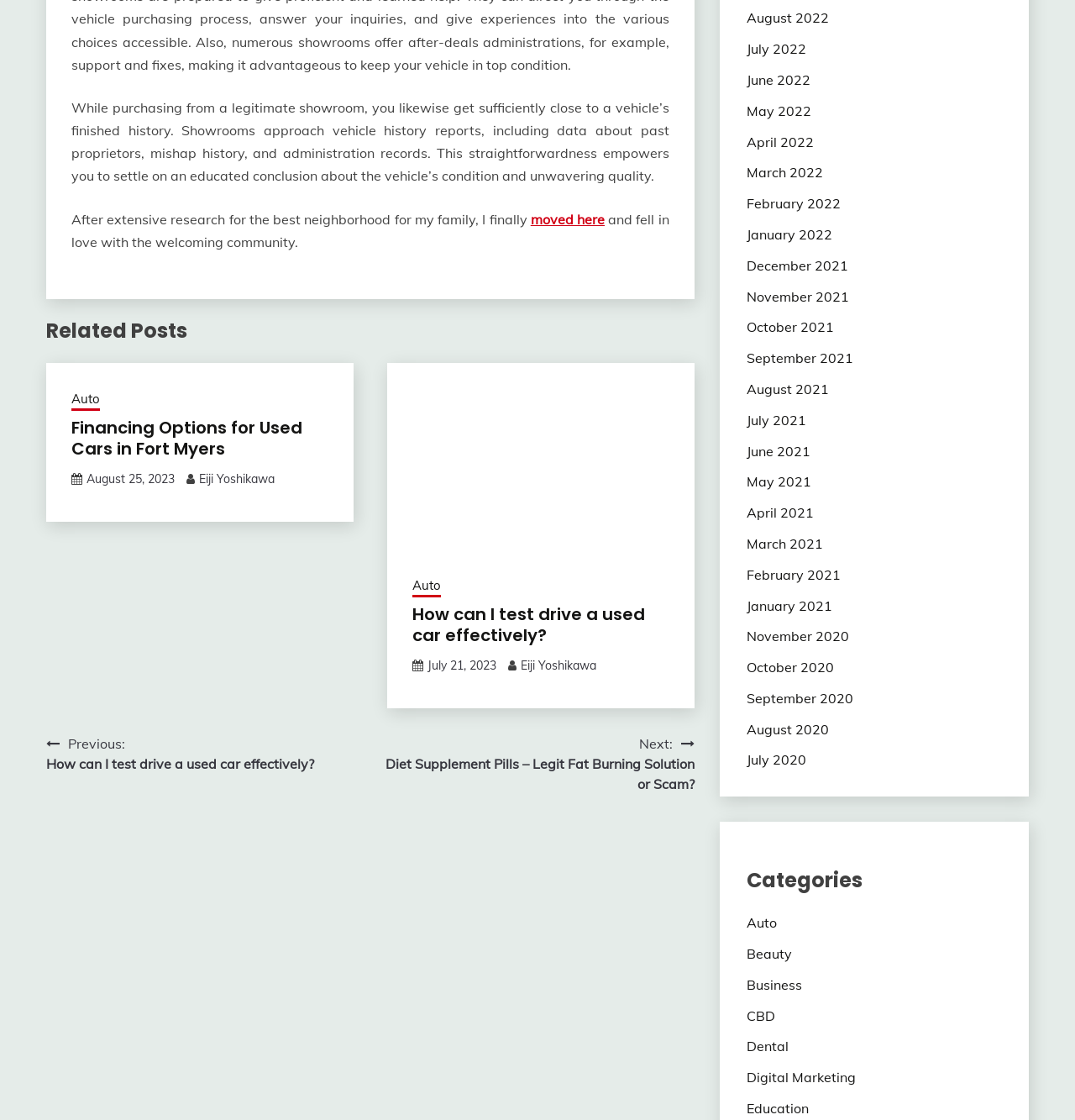Identify the bounding box for the given UI element using the description provided. Coordinates should be in the format (top-left x, top-left y, bottom-right x, bottom-right y) and must be between 0 and 1. Here is the description: Business

[0.694, 0.872, 0.746, 0.887]